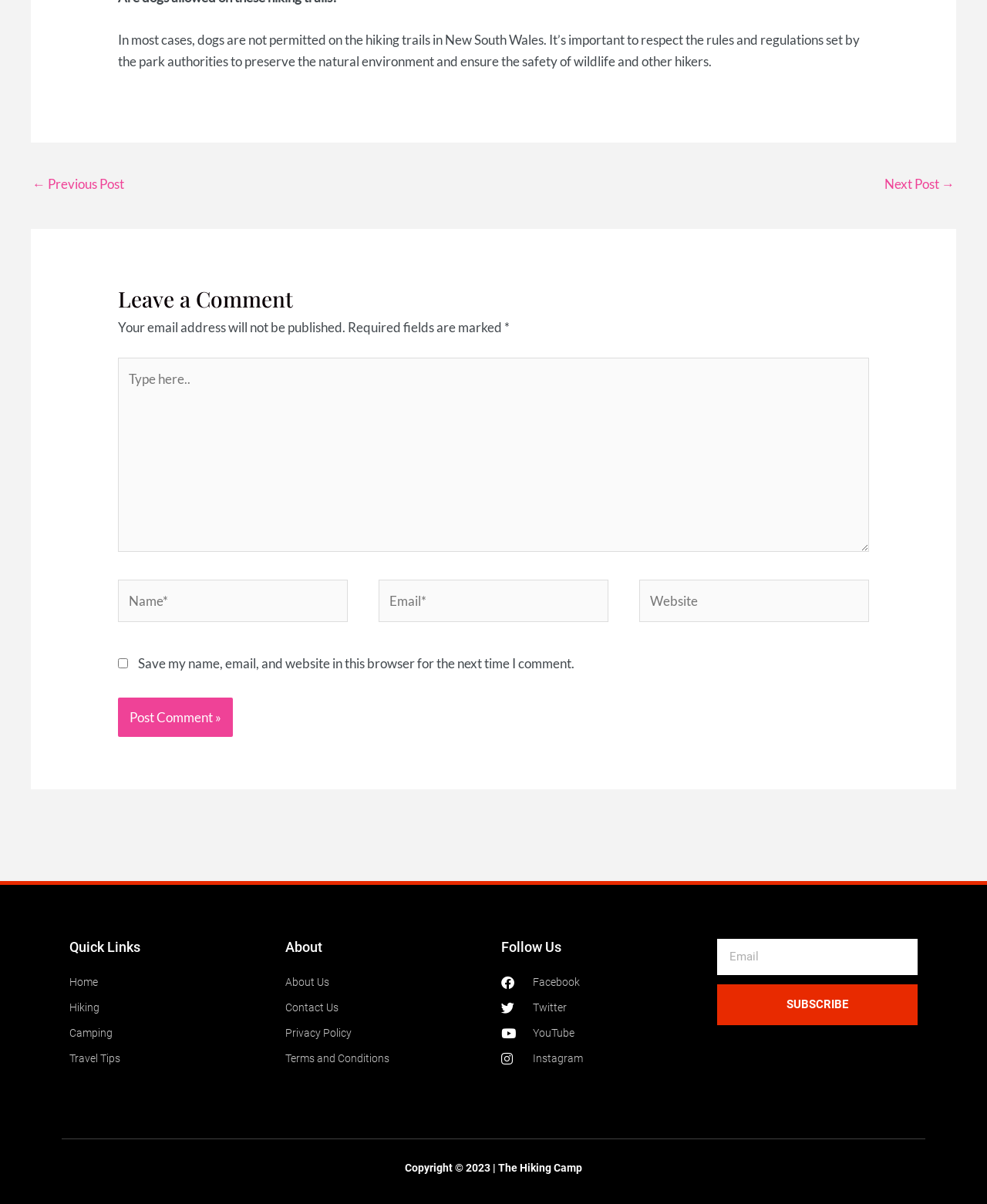Show the bounding box coordinates for the element that needs to be clicked to execute the following instruction: "Go to the next post". Provide the coordinates in the form of four float numbers between 0 and 1, i.e., [left, top, right, bottom].

[0.896, 0.017, 0.967, 0.043]